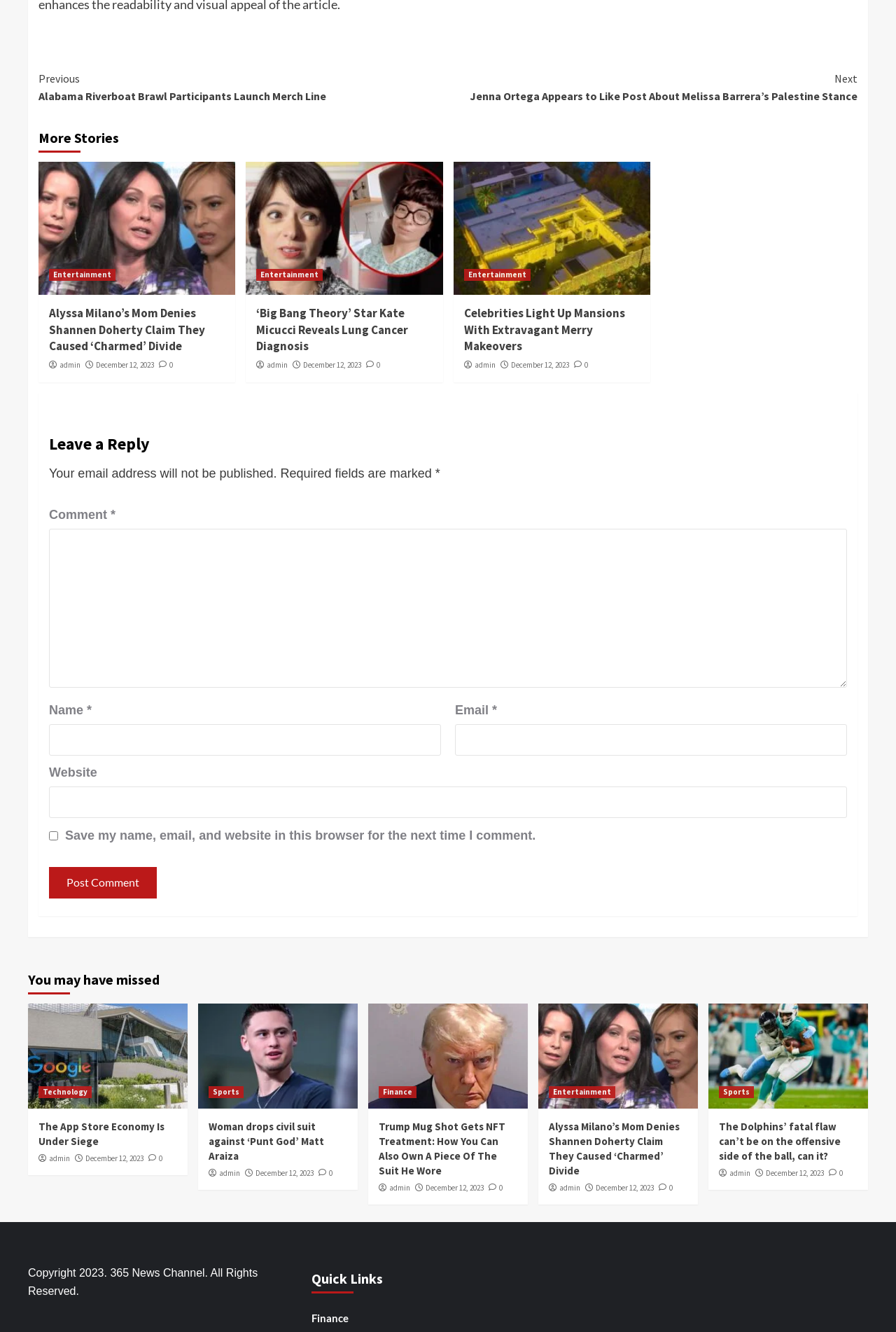Please respond to the question with a concise word or phrase:
How many figures are there in the 'You may have missed' section?

4